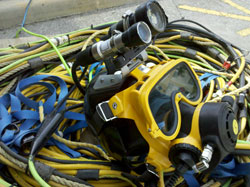Provide your answer in one word or a succinct phrase for the question: 
What is the purpose of the integrated lighting on the dive mask?

For deep-sea exploration